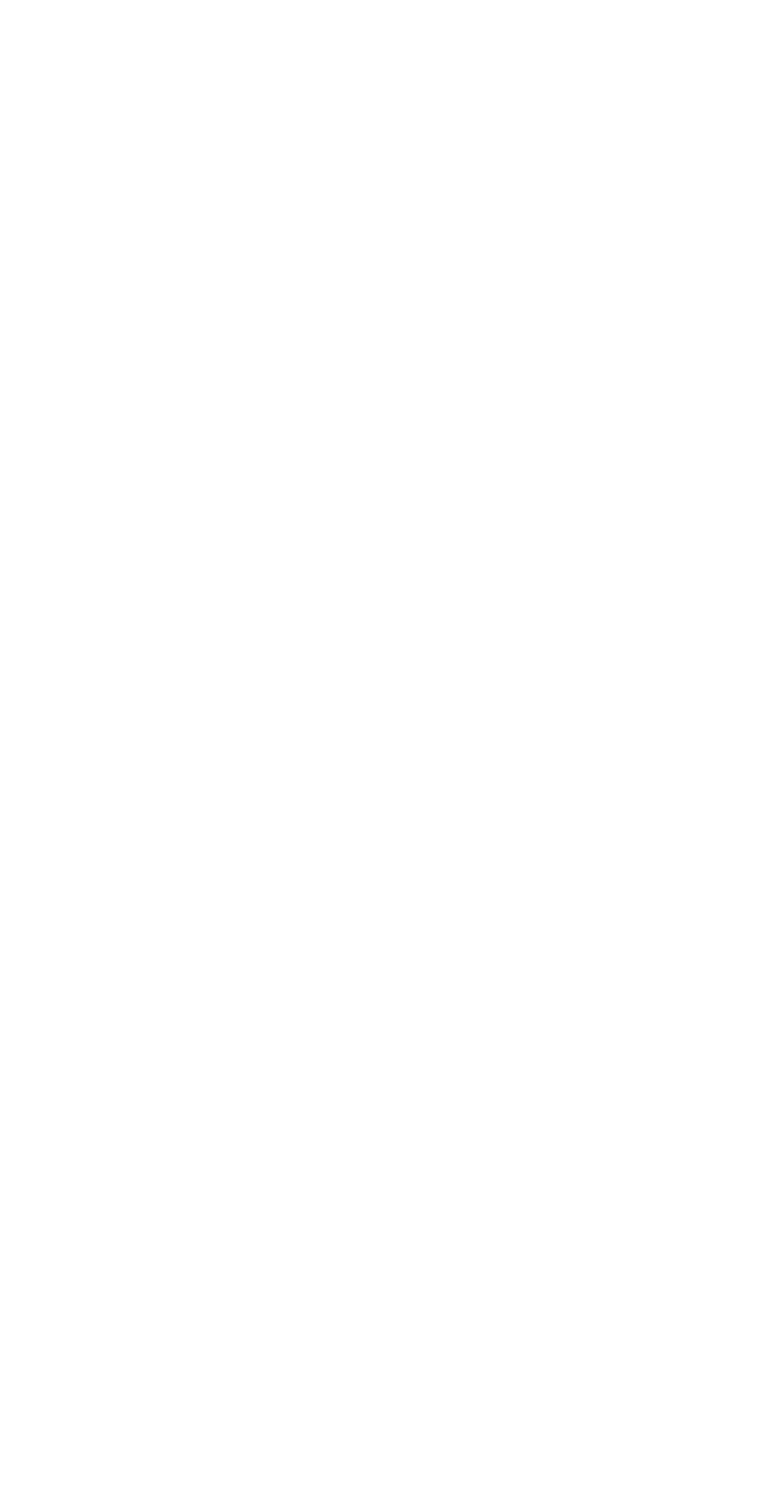Reply to the question with a single word or phrase:
What is the first link on the top left?

Sign In